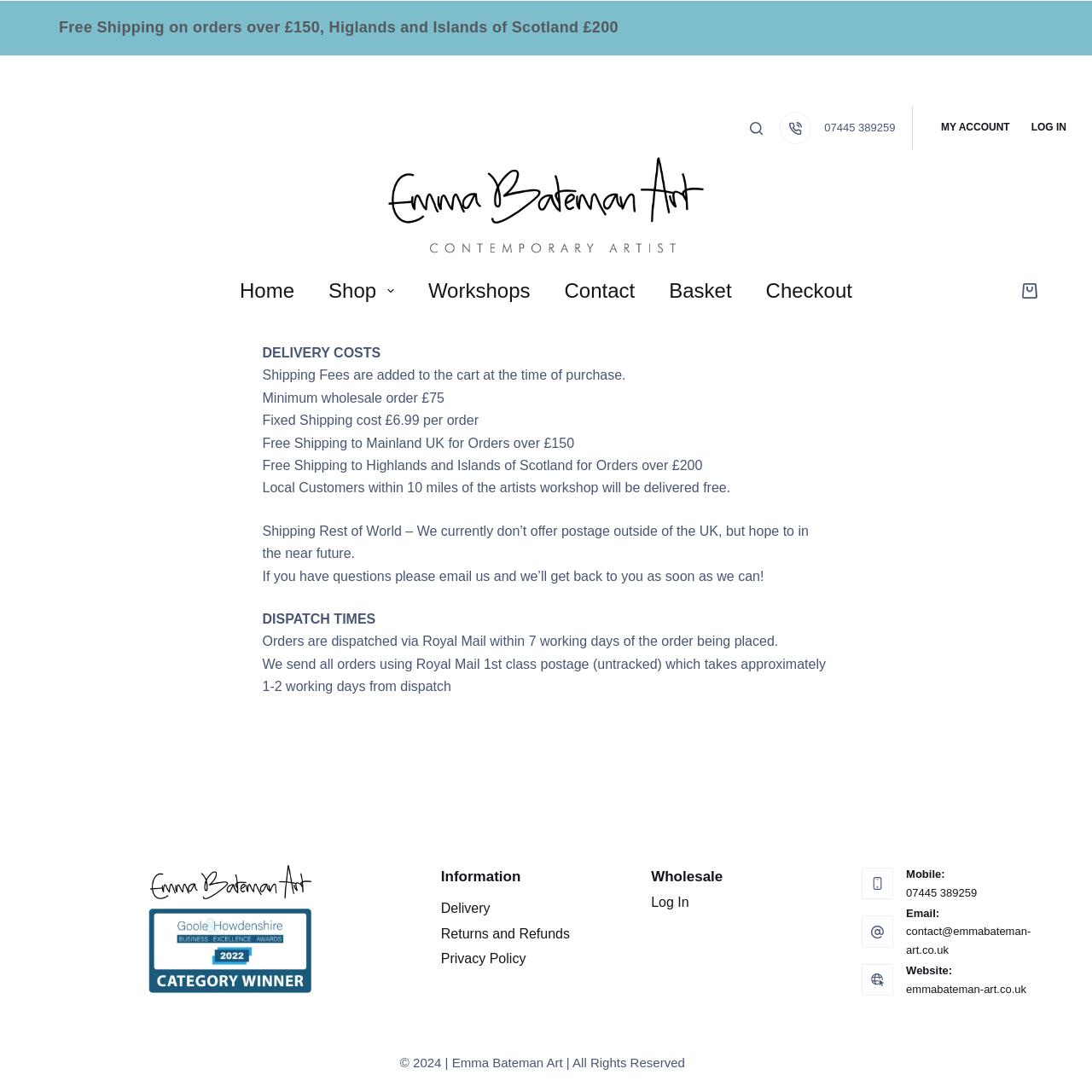From the given element description: "My account", find the bounding box for the UI element. Provide the coordinates as four float numbers between 0 and 1, in the order [left, top, right, bottom].

[0.852, 0.098, 0.934, 0.137]